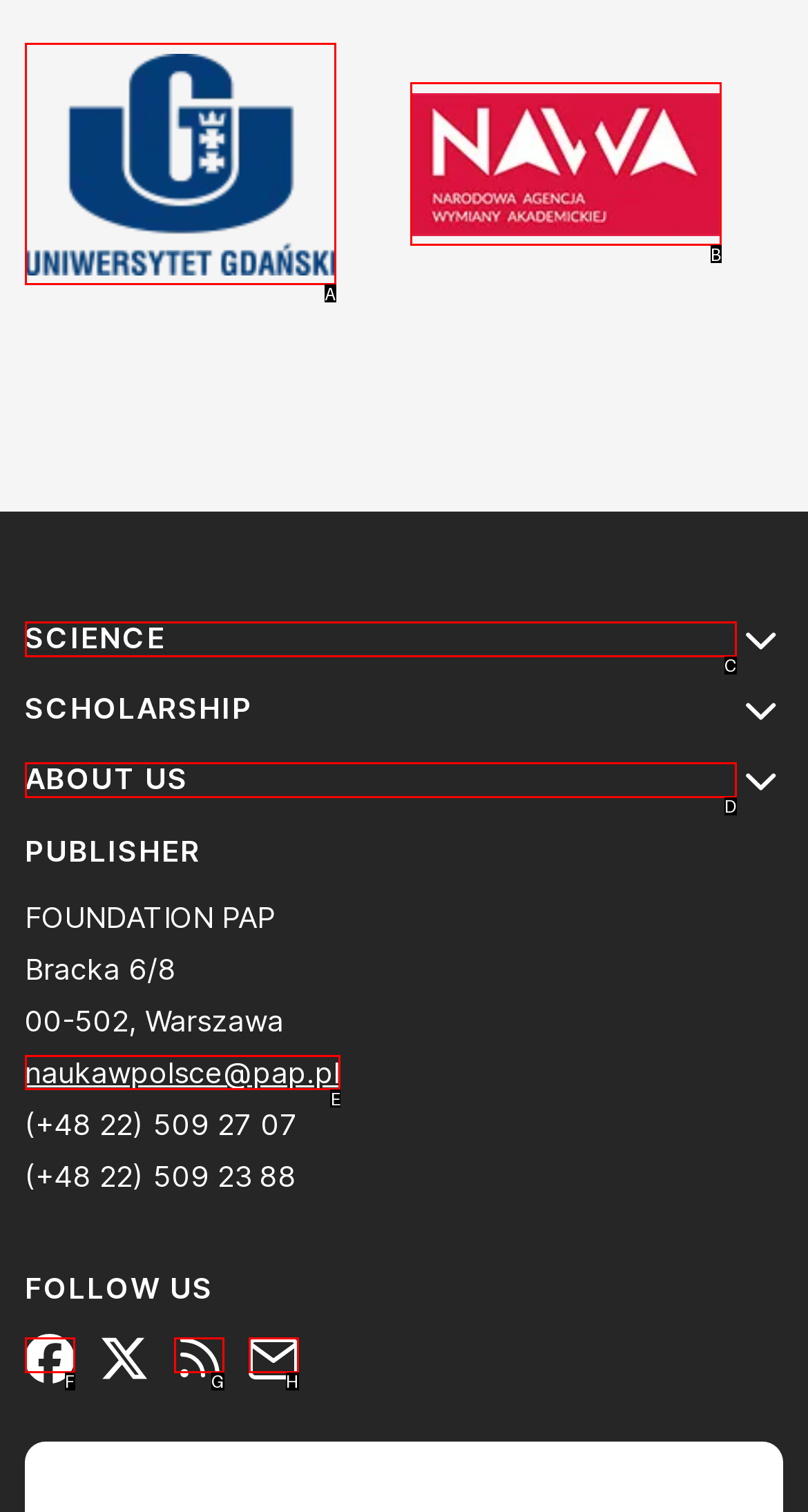Determine the letter of the UI element I should click on to complete the task: contact via email from the provided choices in the screenshot.

E